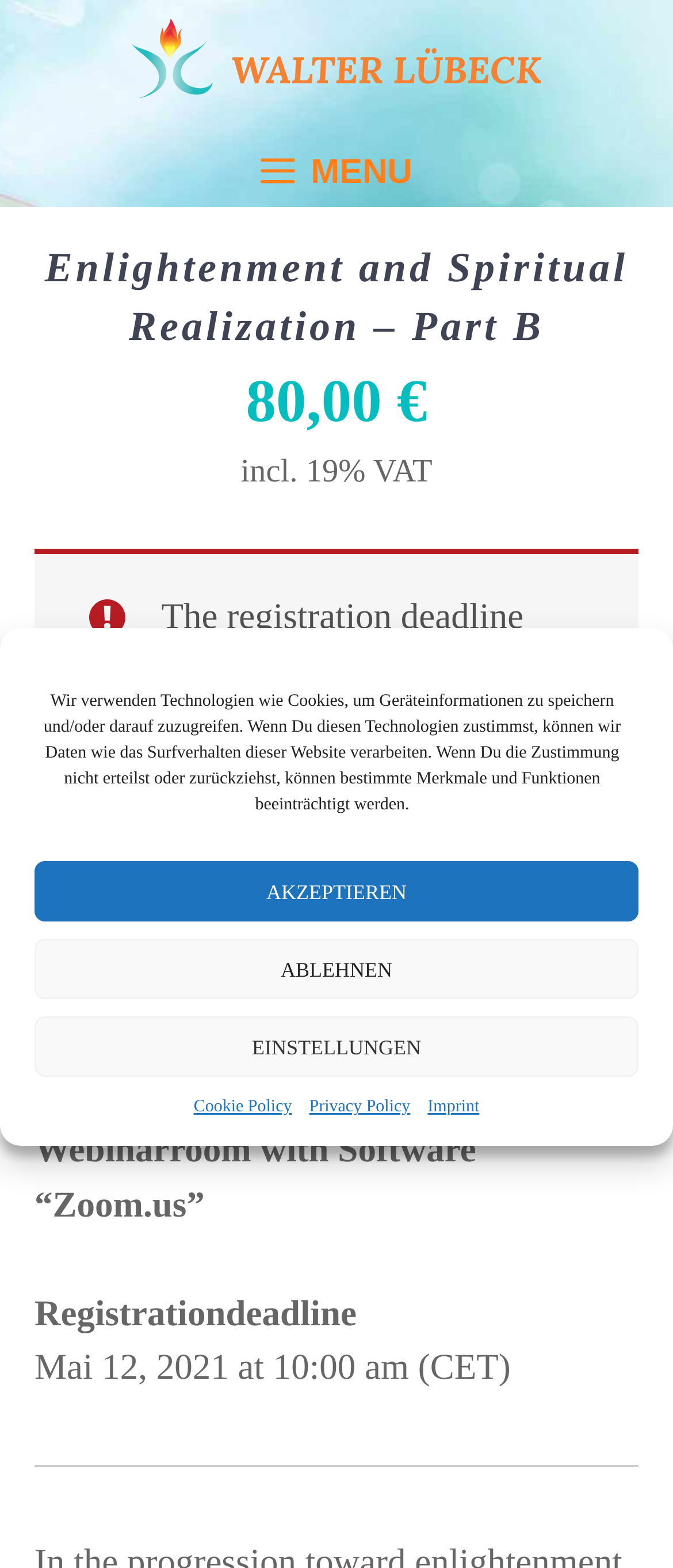Given the element description MENU, predict the bounding box coordinates for the UI element in the webpage screenshot. The format should be (top-left x, top-left y, bottom-right x, bottom-right y), and the values should be between 0 and 1.

[0.387, 0.074, 0.613, 0.147]